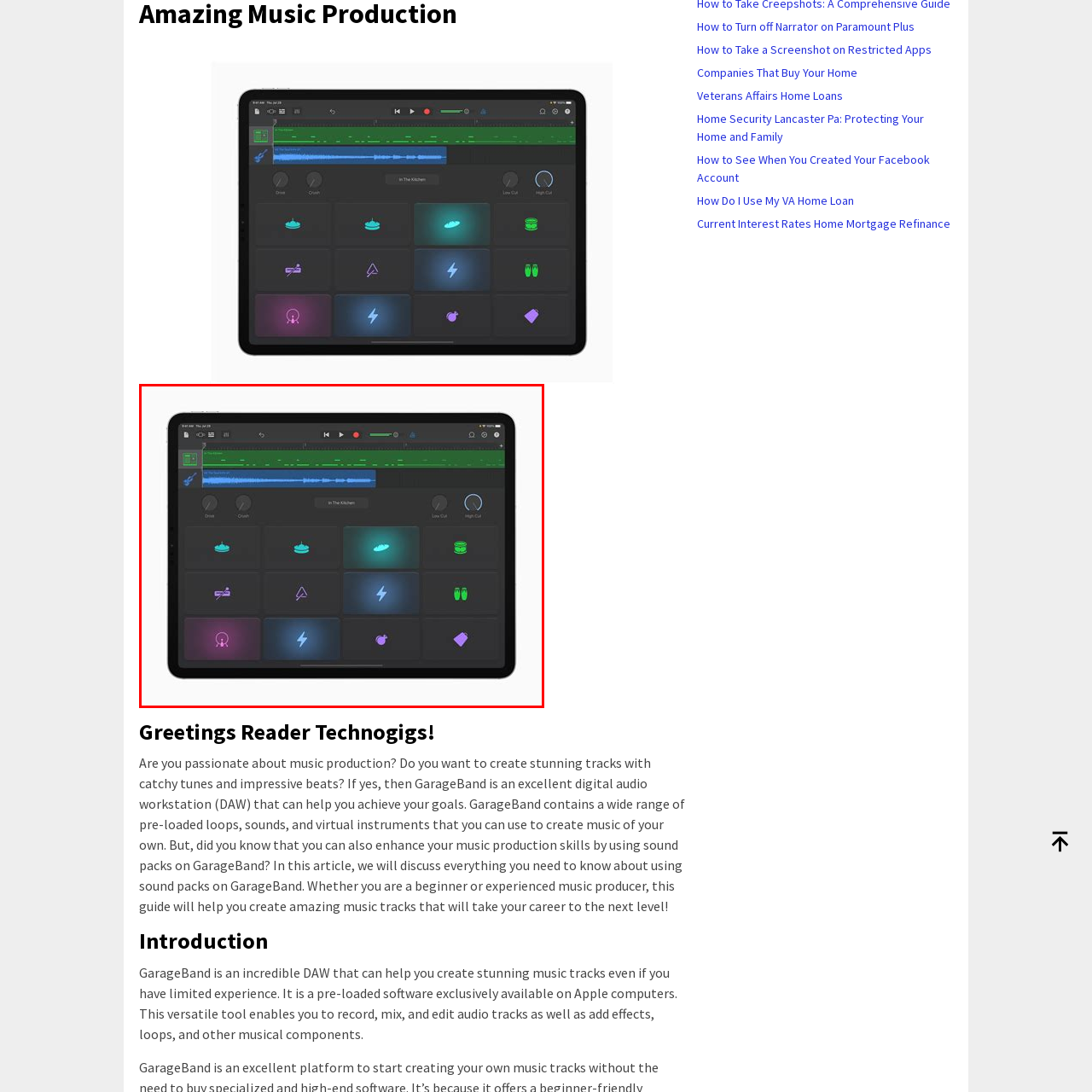Give a detailed description of the image area outlined by the red box.

The image showcases the interface of GarageBand, a popular digital audio workstation (DAW) designed for music production on Apple devices. On the screen, various sound packs are visible, emphasizing their colorful and interactive nature. Positioned at the top is a track recording section highlighted by a green waveform, which indicates audio playback. Below, a grid of vibrant sound buttons features various instruments and effects, each glowing in shades of blue, green, and purple, corresponding to different sound packs available for users to enhance their musical creations. The overall design is user-friendly, catering to both beginners and experienced producers looking to craft unique tracks. This visual illustrates the flexibility and creativity that GarageBand offers, making it an excellent choice for music enthusiasts eager to explore sound production.